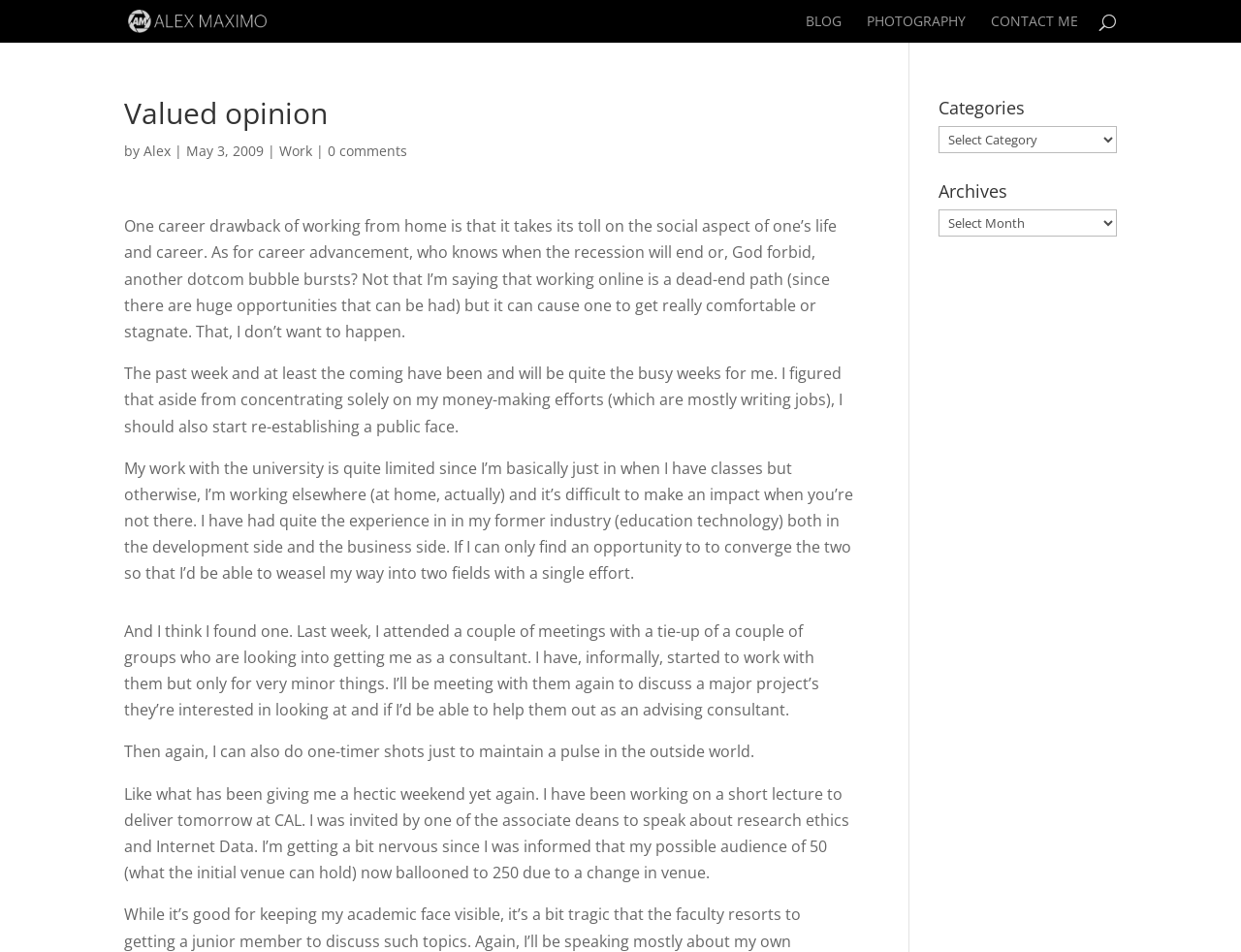Pinpoint the bounding box coordinates of the clickable element needed to complete the instruction: "contact me". The coordinates should be provided as four float numbers between 0 and 1: [left, top, right, bottom].

[0.798, 0.015, 0.869, 0.045]